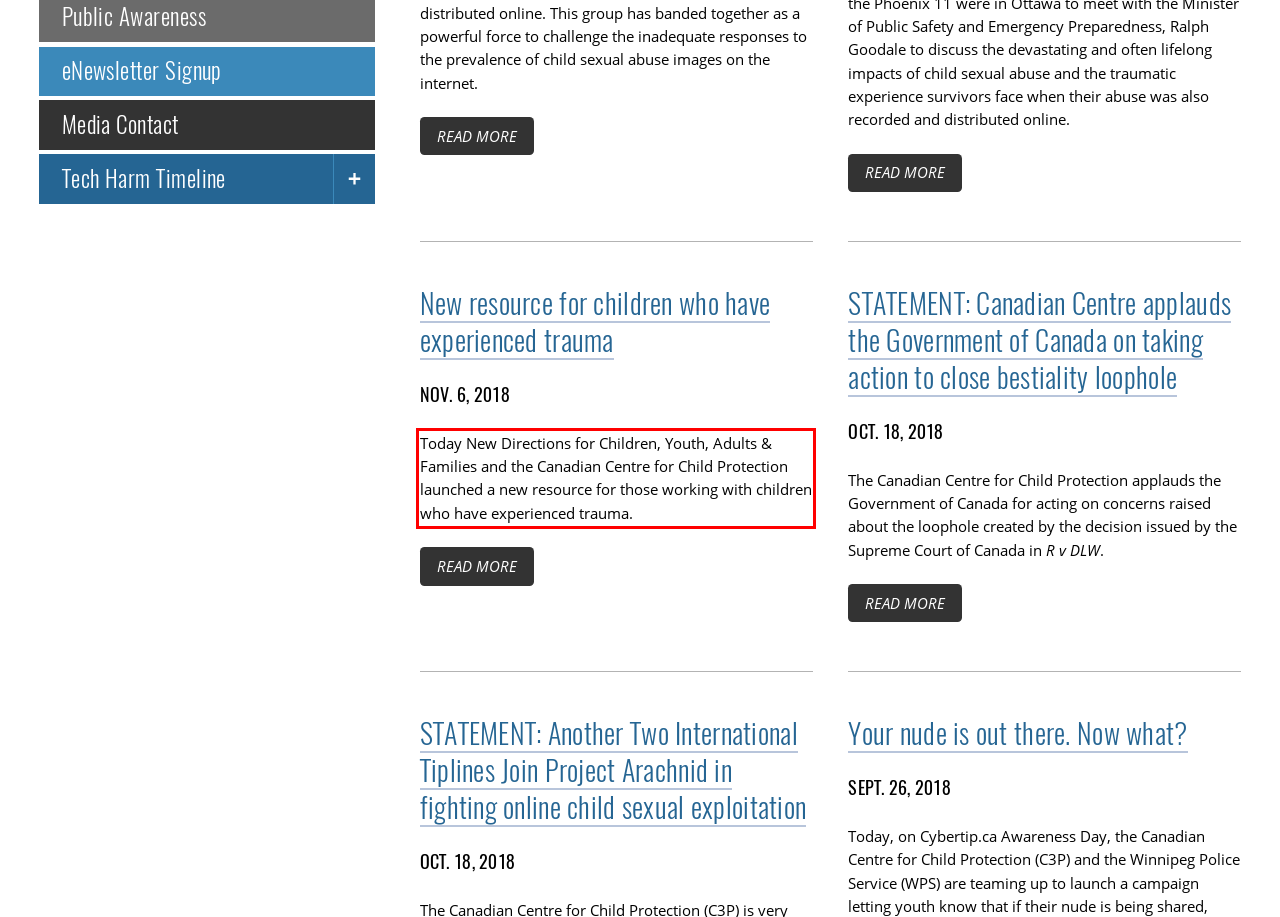Examine the screenshot of the webpage, locate the red bounding box, and perform OCR to extract the text contained within it.

Today New Directions for Children, Youth, Adults & Families and the Canadian Centre for Child Protection launched a new resource for those working with children who have experienced trauma.